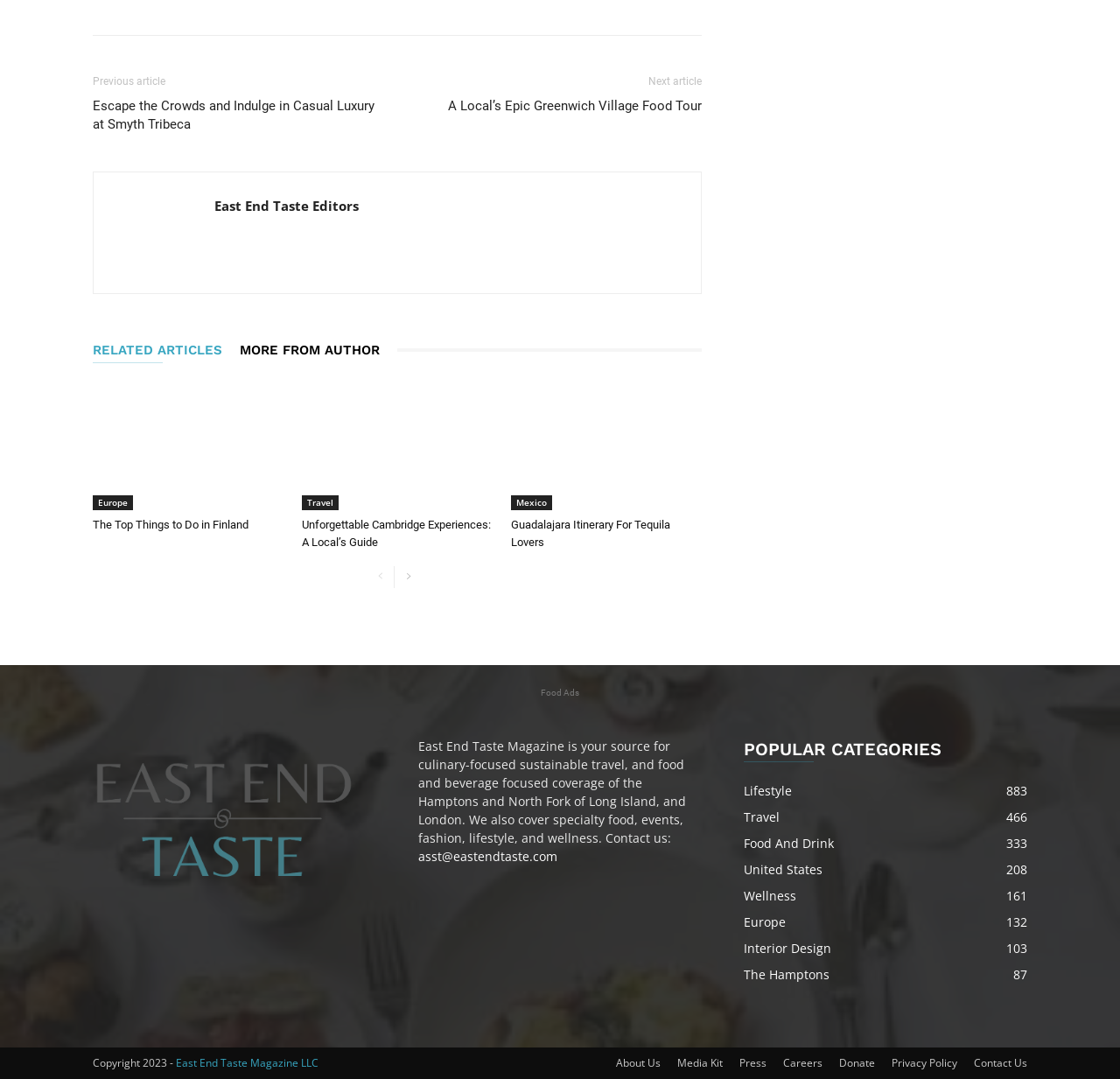Given the element description, predict the bounding box coordinates in the format (top-left x, top-left y, bottom-right x, bottom-right y), using floating point numbers between 0 and 1: Wellness161

[0.664, 0.822, 0.711, 0.838]